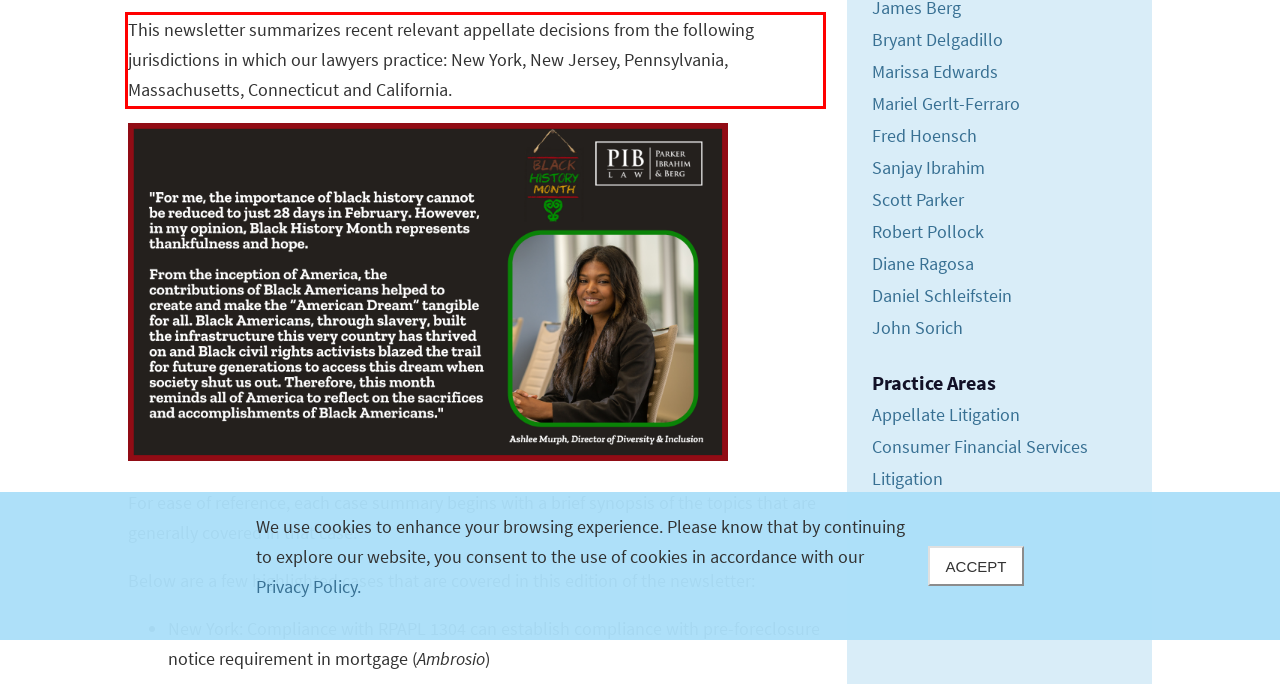Please identify the text within the red rectangular bounding box in the provided webpage screenshot.

This newsletter summarizes recent relevant appellate decisions from the following jurisdictions in which our lawyers practice: New York, New Jersey, Pennsylvania, Massachusetts, Connecticut and California.